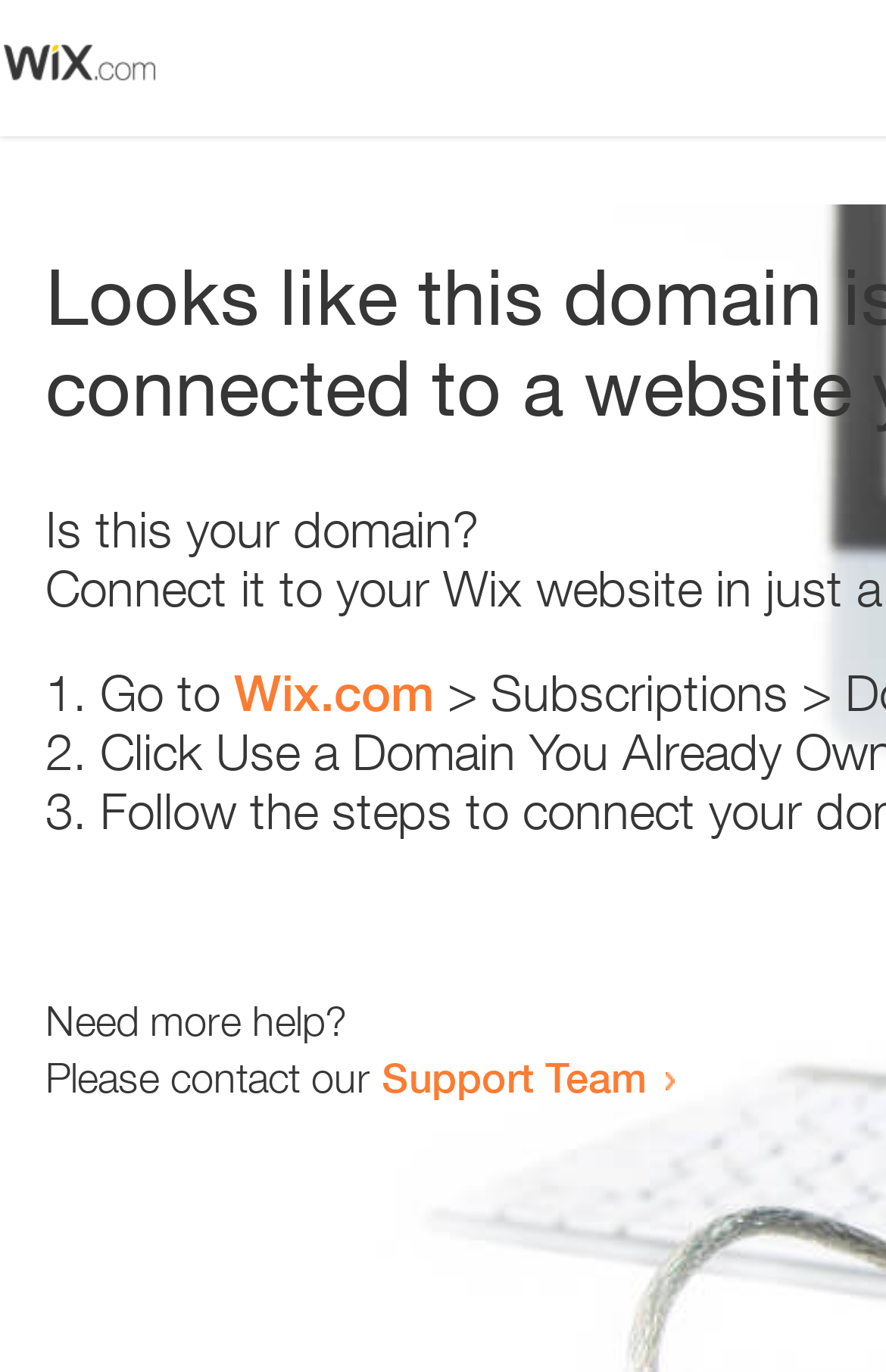Find the bounding box coordinates for the UI element whose description is: "Support Team". The coordinates should be four float numbers between 0 and 1, in the format [left, top, right, bottom].

[0.431, 0.767, 0.731, 0.803]